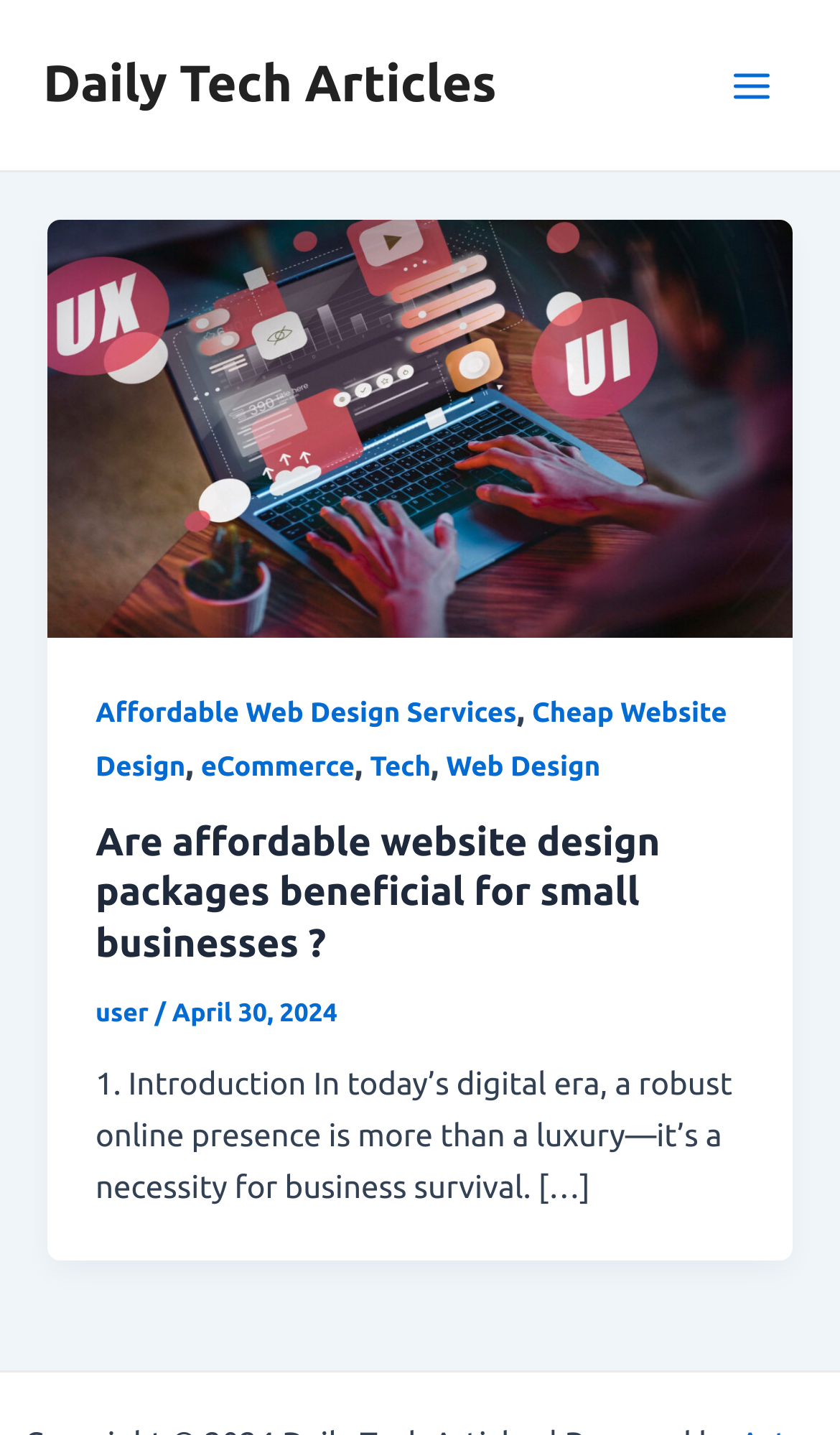Respond to the following query with just one word or a short phrase: 
How many links are in the article?

8